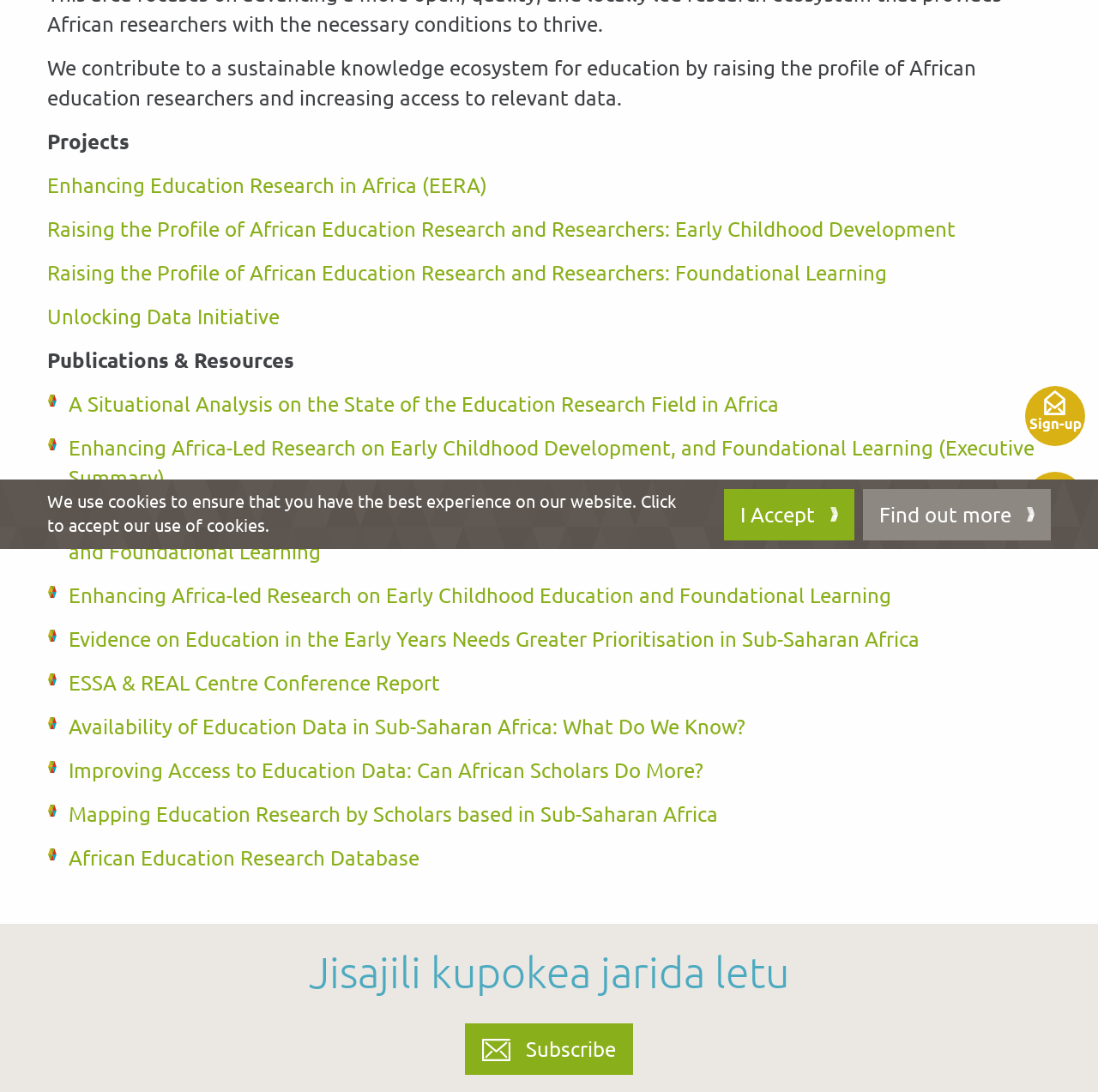Provide the bounding box coordinates of the HTML element described by the text: "Dua for Getting Righteous Spouse".

None